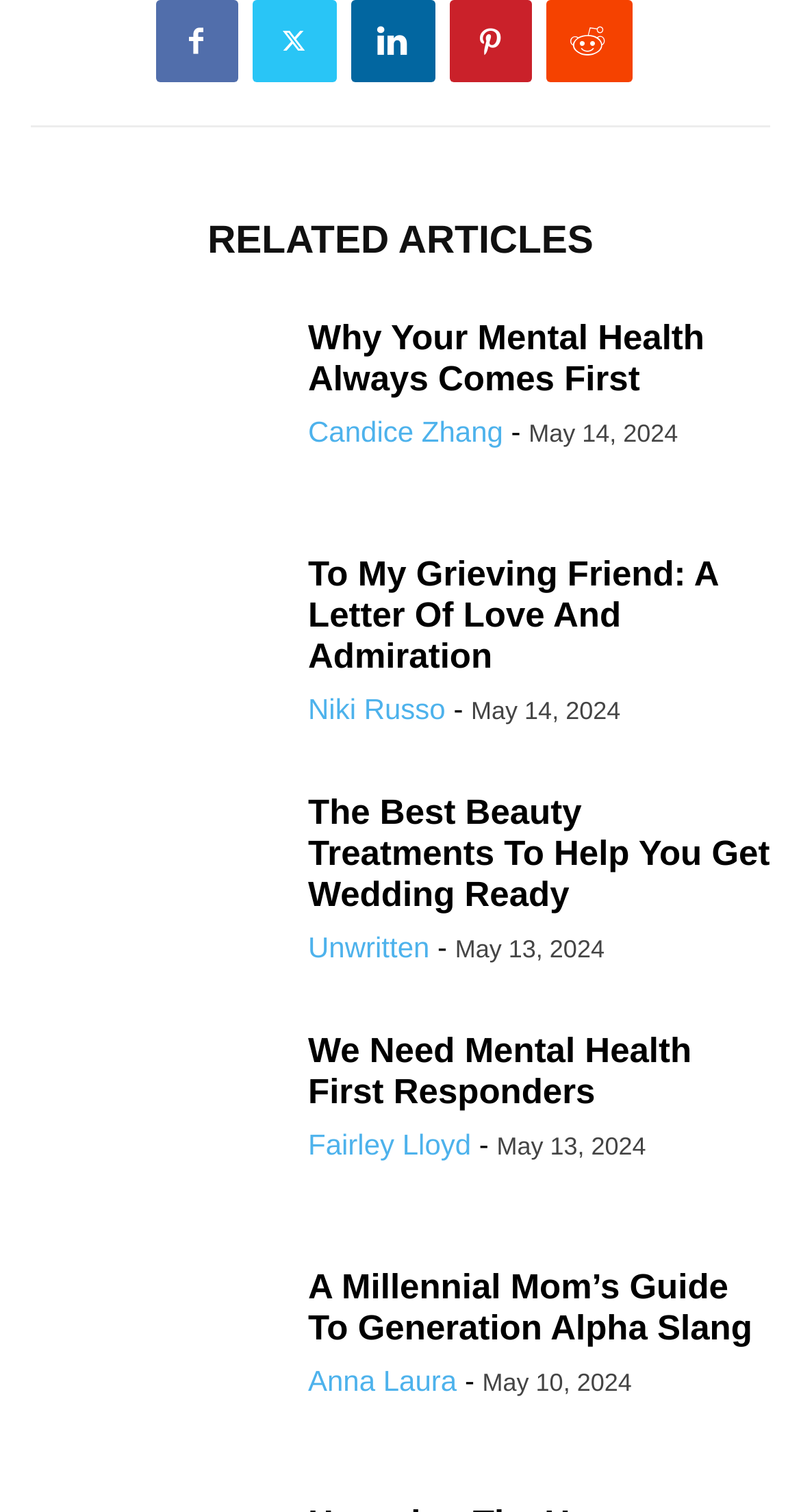Show the bounding box coordinates of the element that should be clicked to complete the task: "Visit Europe".

None